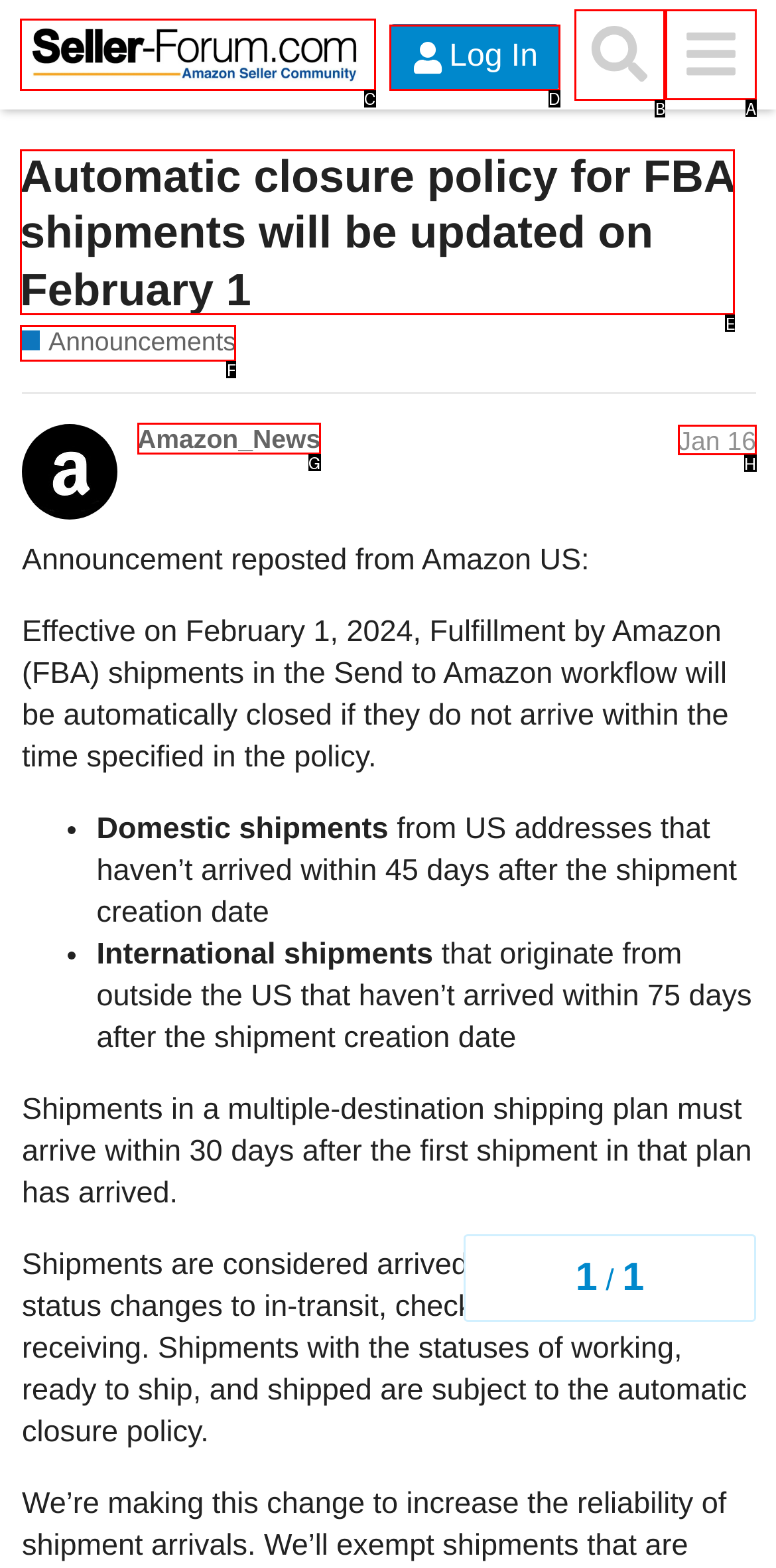To complete the task: Search for announcements, select the appropriate UI element to click. Respond with the letter of the correct option from the given choices.

B